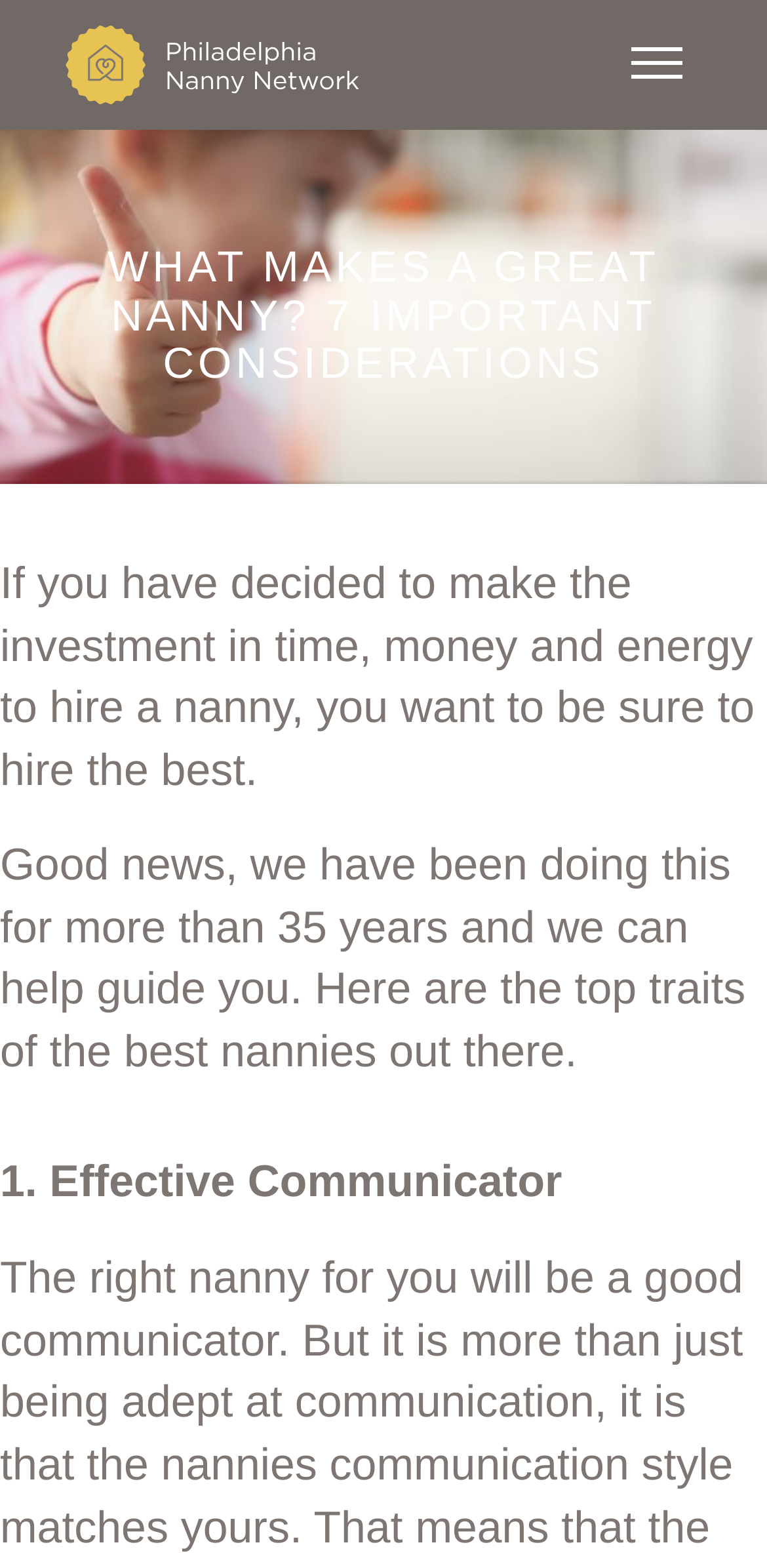Use a single word or phrase to answer this question: 
What is the topic of the webpage?

Nanny considerations